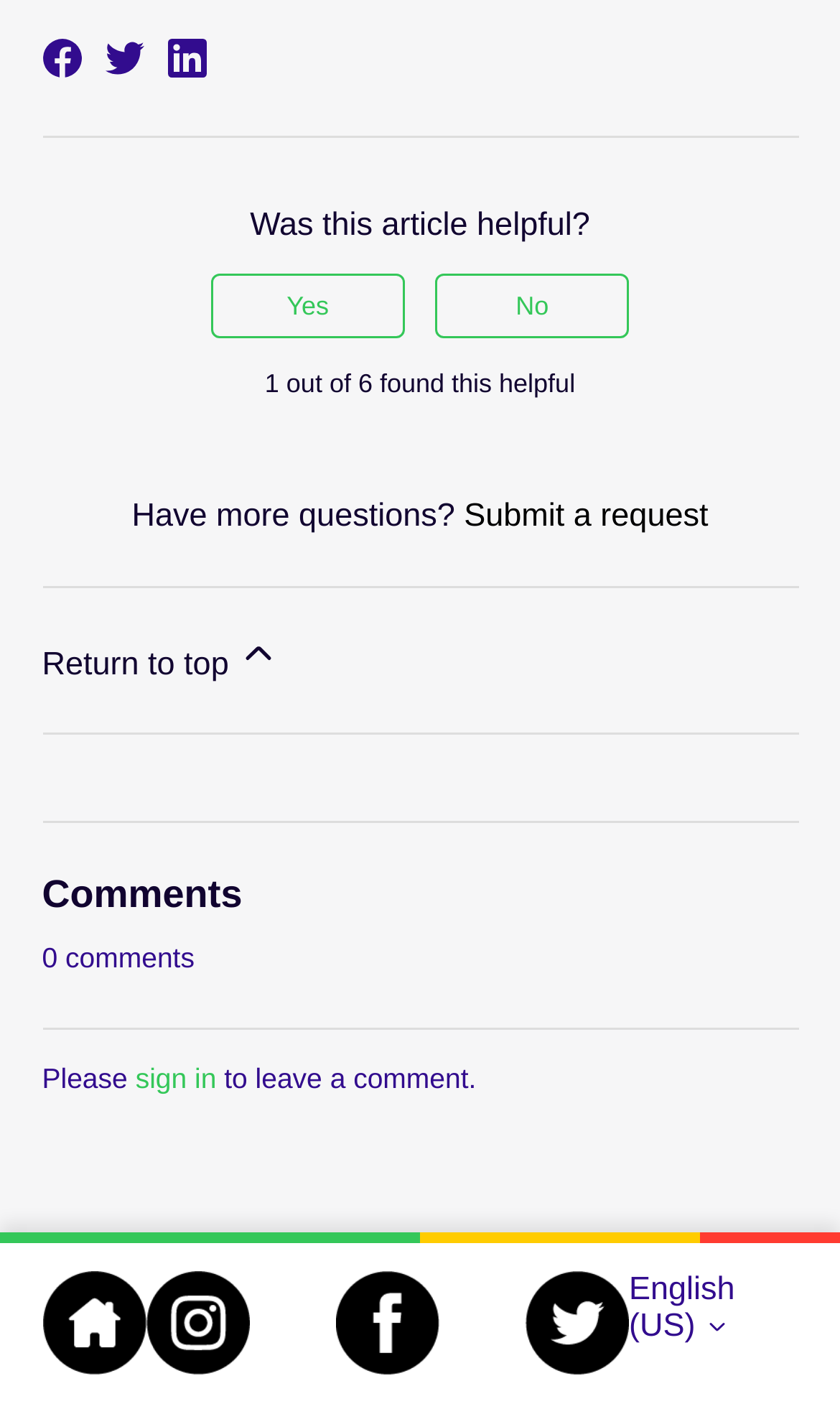What is required to leave a comment? Examine the screenshot and reply using just one word or a brief phrase.

Sign in